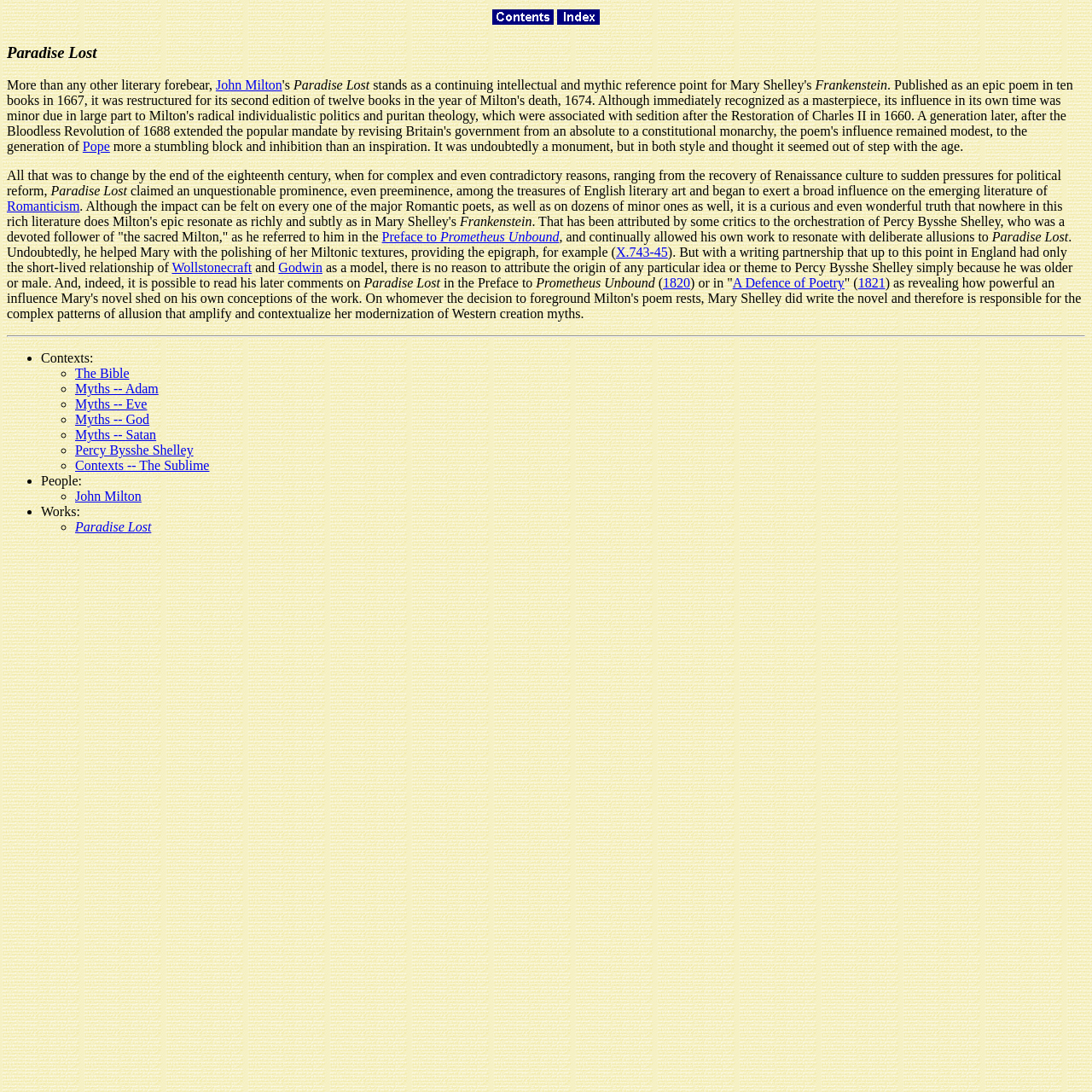Find and indicate the bounding box coordinates of the region you should select to follow the given instruction: "Learn about The Bible".

[0.069, 0.335, 0.118, 0.349]